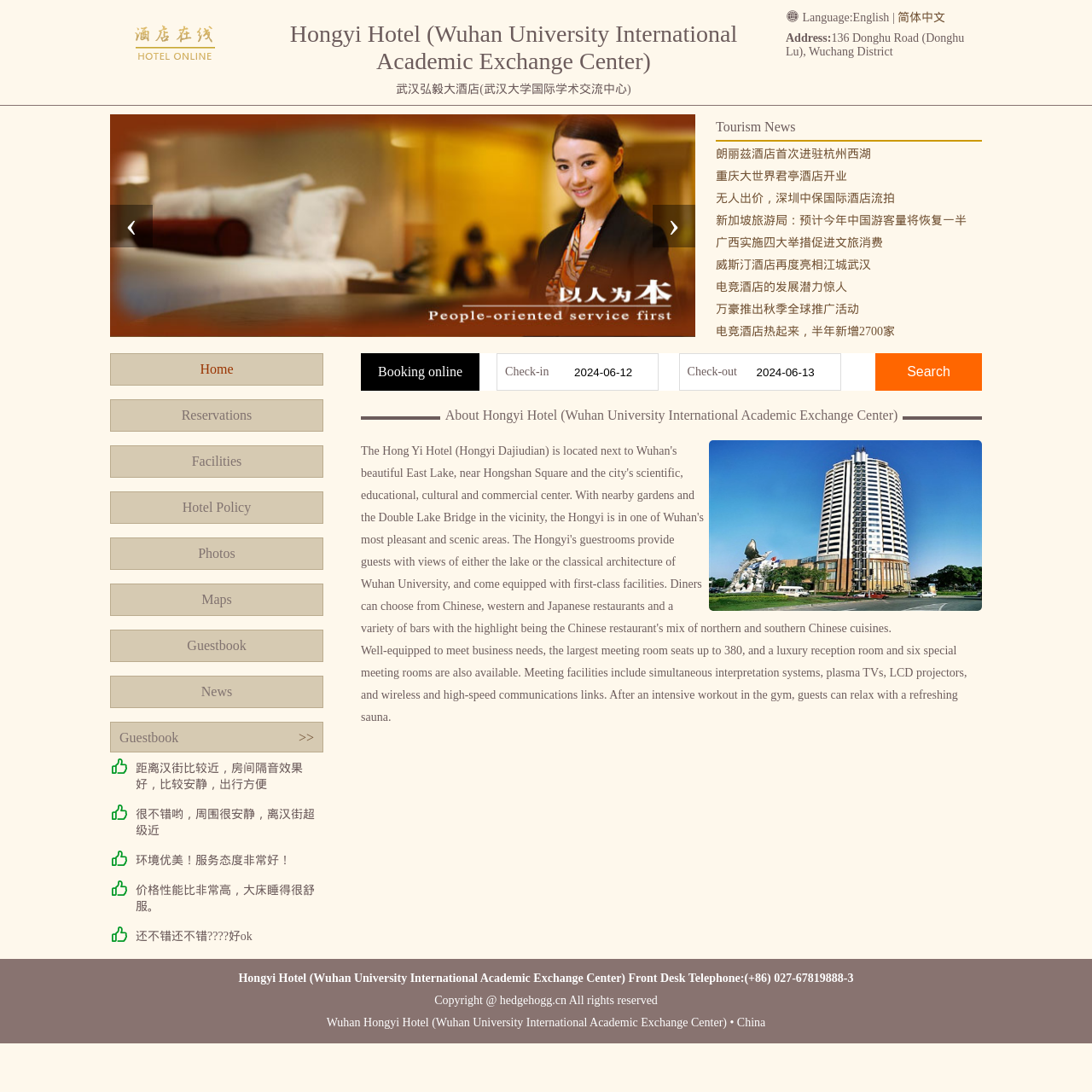Provide a single word or phrase answer to the question: 
What is the address of Hongyi Hotel?

136 Donghu Road (Donghu Lu), Wuchang District